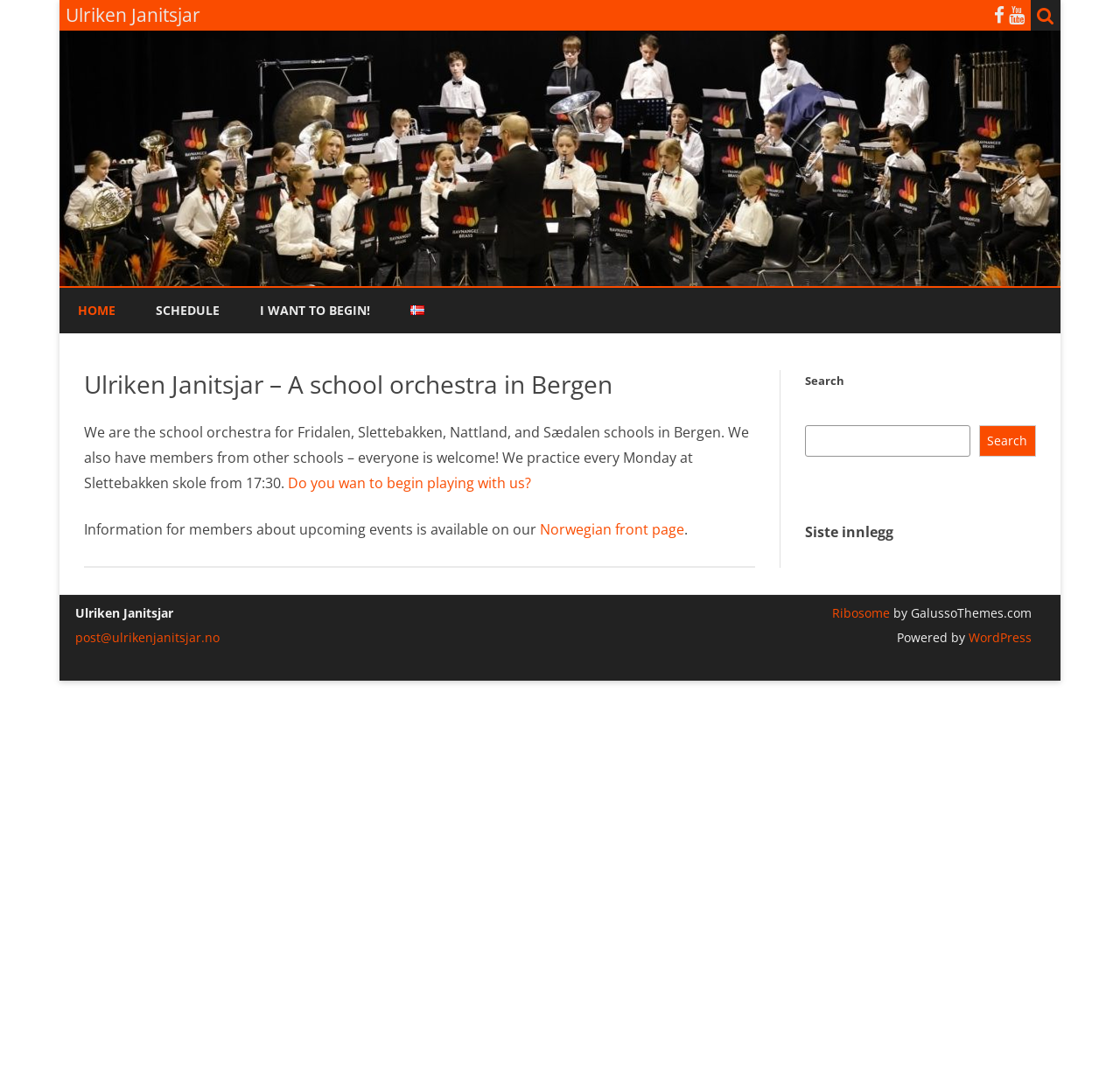Based on the visual content of the image, answer the question thoroughly: What is the language of the Norwegian front page?

The language of the Norwegian front page can be found in the main content section of the webpage, where it is written 'Information for members about upcoming events is available on our Norwegian front page'.